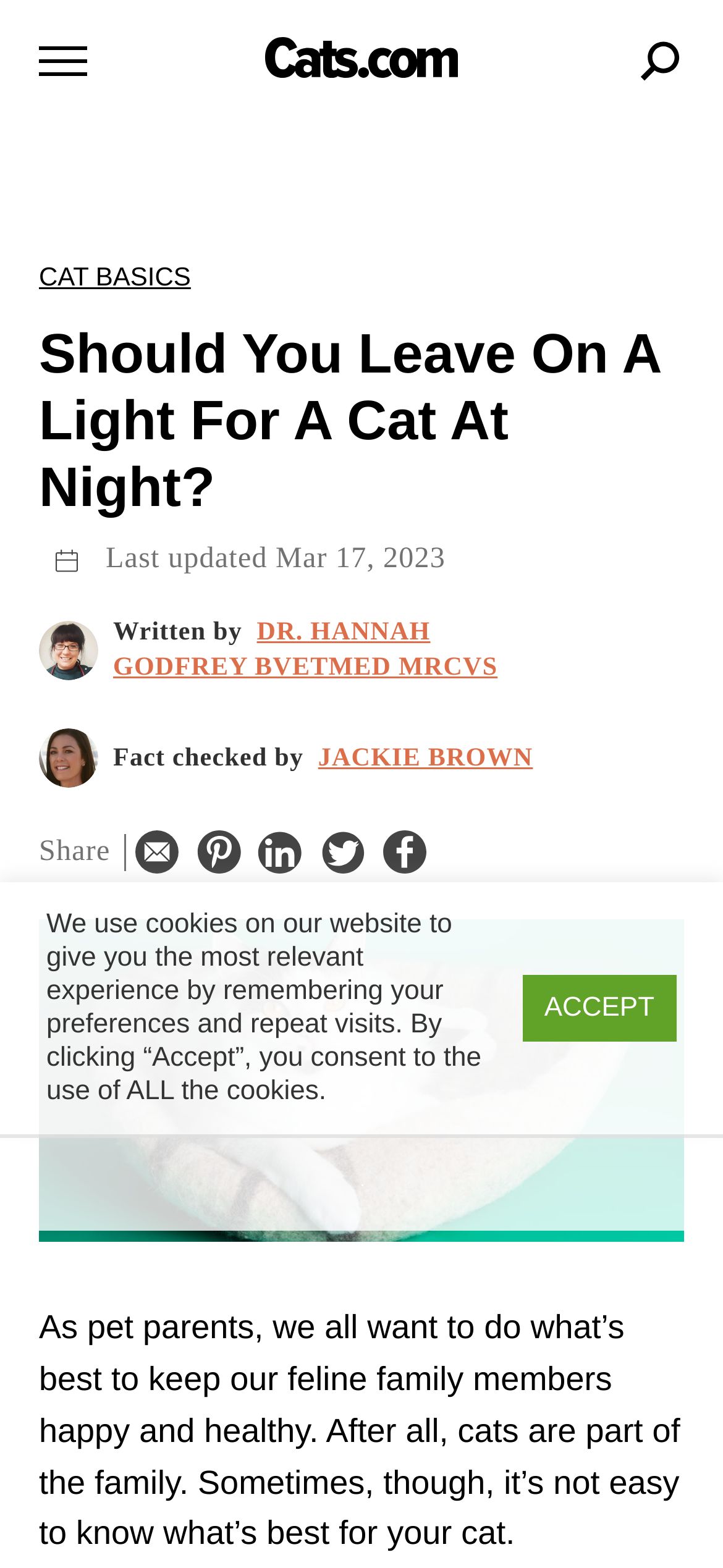Please provide a comprehensive response to the question based on the details in the image: What is the topic of the article?

The topic of the article can be determined by looking at the heading 'Should You Leave On A Light For A Cat At Night?' and the content of the article, which discusses whether cats need a night light or not.